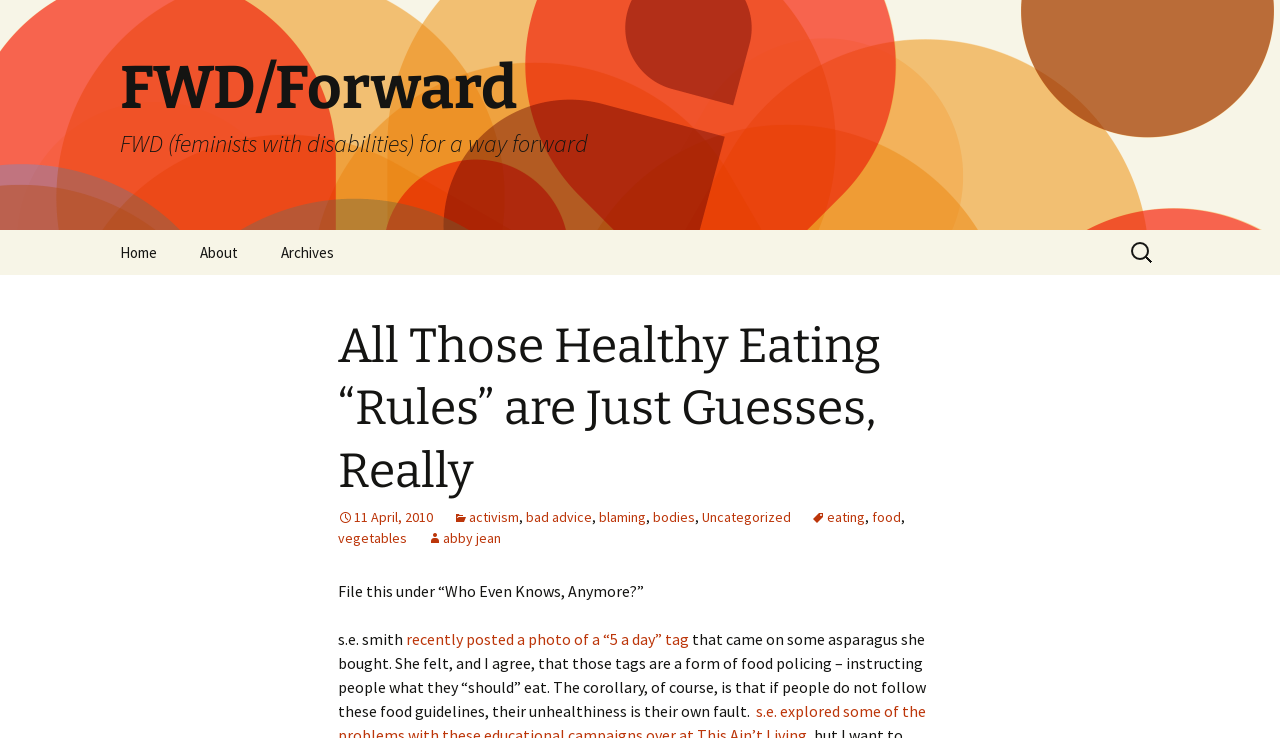What is the name of the website?
Please use the visual content to give a single word or phrase answer.

FWD/Forward